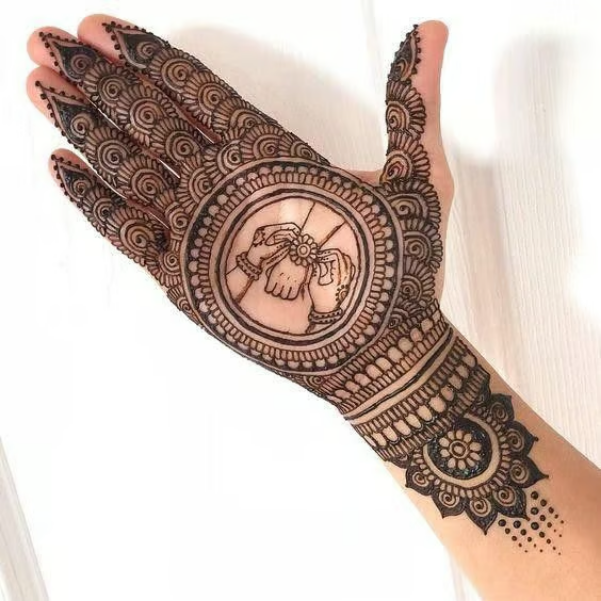What is the significance of the Mehendi design?
Analyze the screenshot and provide a detailed answer to the question.

The detailed henna art not only enhances the beauty of the occasion but also reflects the cultural significance attached to rituals and festivities in Hindu families. The Mehendi design is a representation of the bond and love shared between brothers and sisters, and it is a key aspect of the Raksha Bandhan celebration.